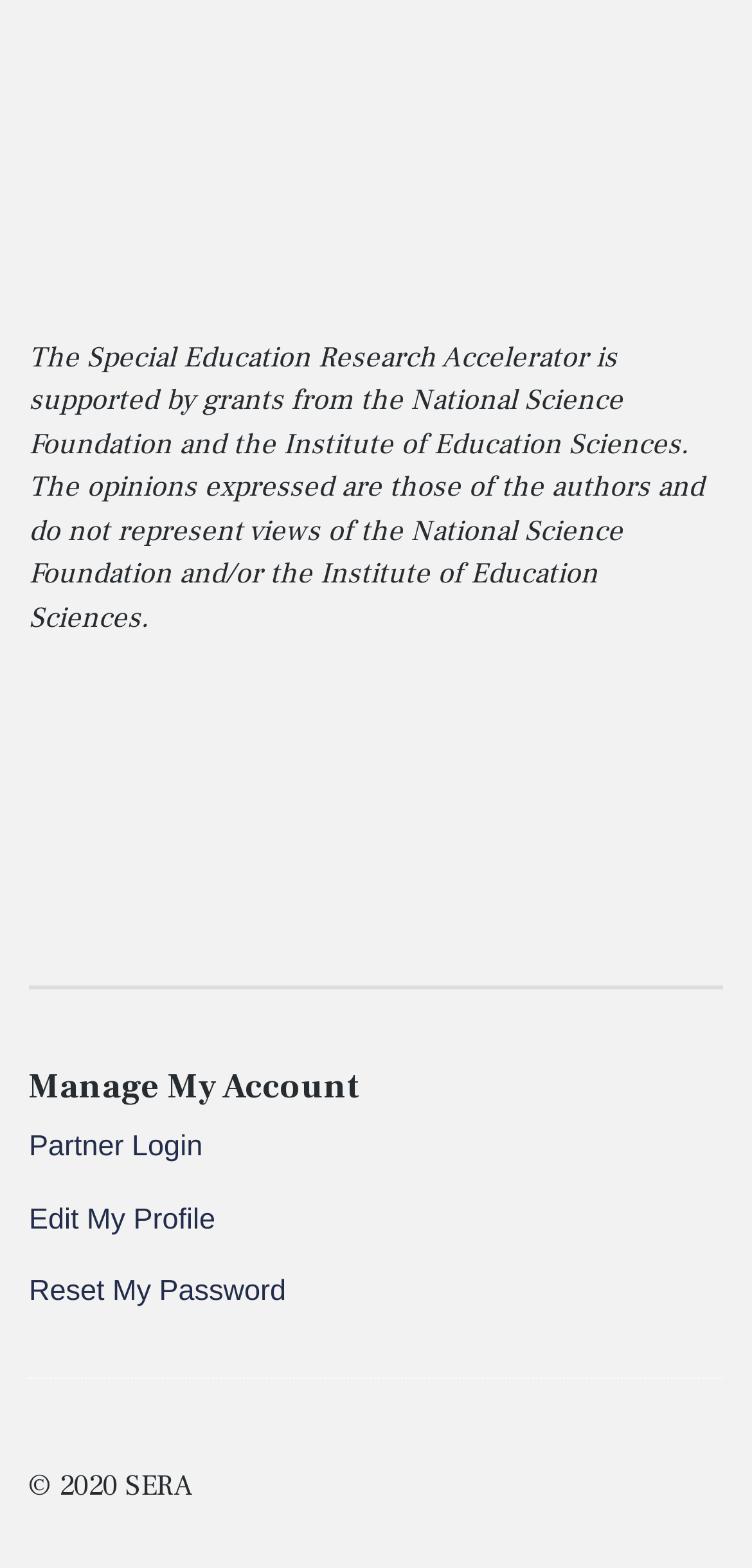Please provide a brief answer to the following inquiry using a single word or phrase:
Who supports the Special Education Research Accelerator?

National Science Foundation and Institute of Education Sciences